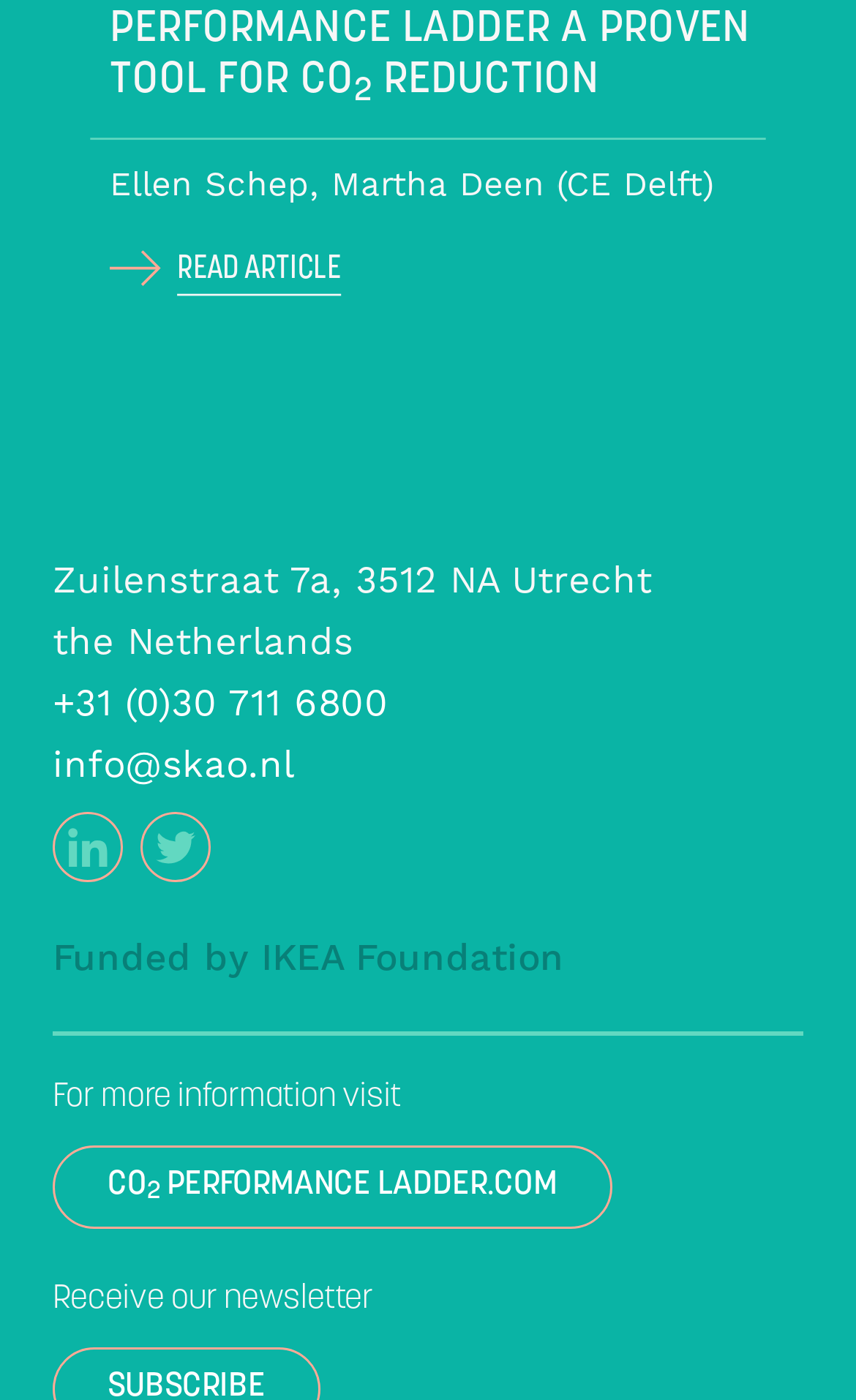What is the website of the organization?
Kindly offer a comprehensive and detailed response to the question.

I found the website by looking at the link element with the text 'CO2 PERFORMANCE LADDER.COM'. This suggests that it is the official website of the organization.